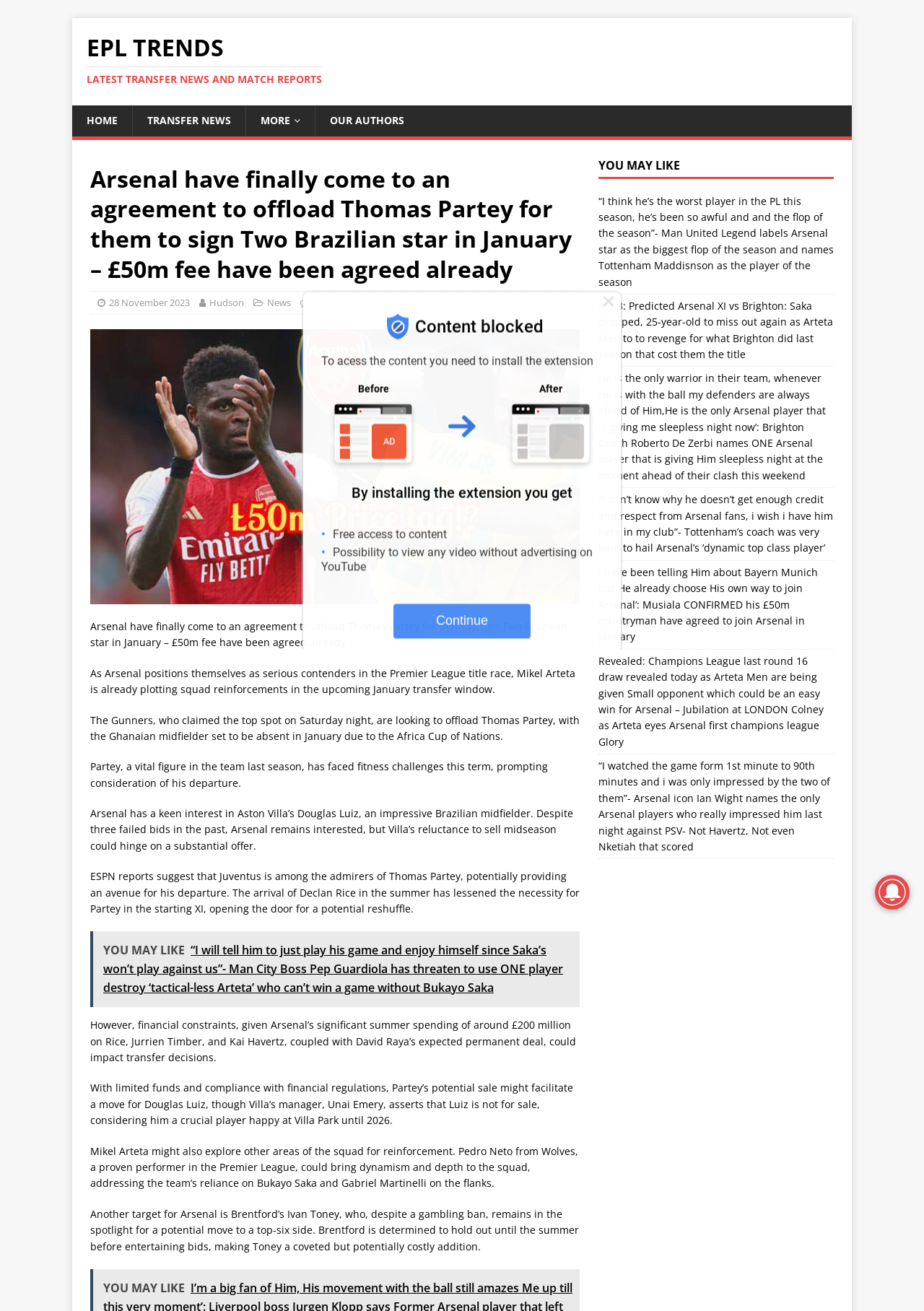Extract the bounding box coordinates for the HTML element that matches this description: "28 November 2023". The coordinates should be four float numbers between 0 and 1, i.e., [left, top, right, bottom].

[0.118, 0.226, 0.205, 0.236]